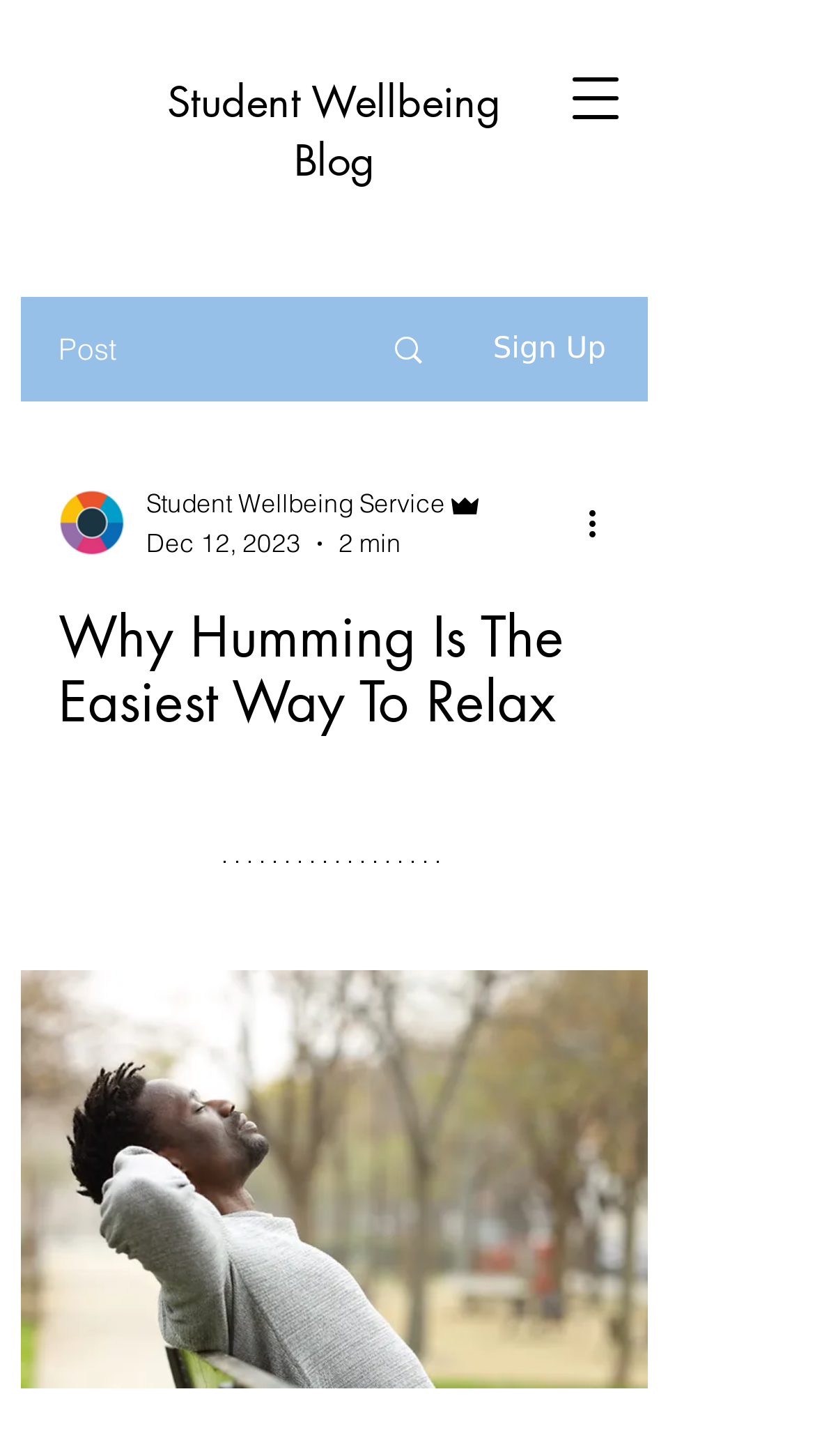Based on the provided description, "Student Wellbeing Blog", find the bounding box of the corresponding UI element in the screenshot.

[0.205, 0.052, 0.615, 0.13]